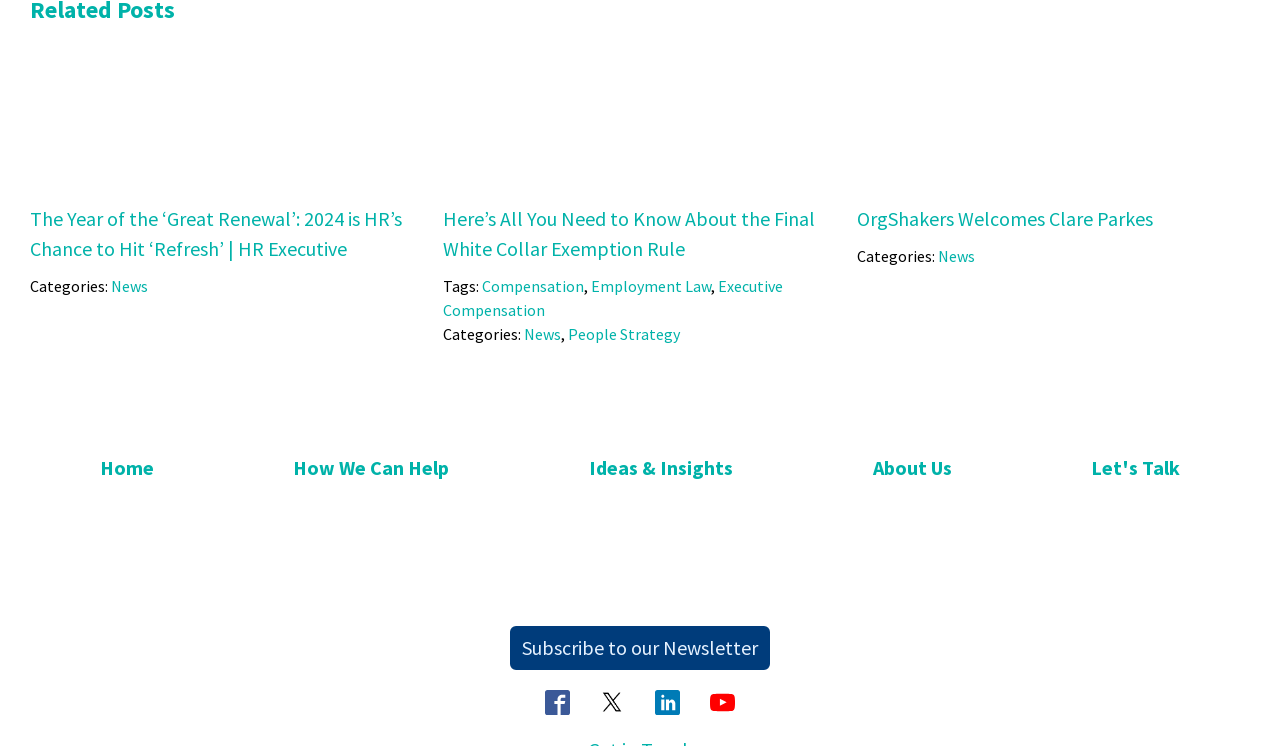Please identify the bounding box coordinates of the area that needs to be clicked to fulfill the following instruction: "Click on the 'Fi Repost Great Renewal' link."

[0.023, 0.062, 0.258, 0.096]